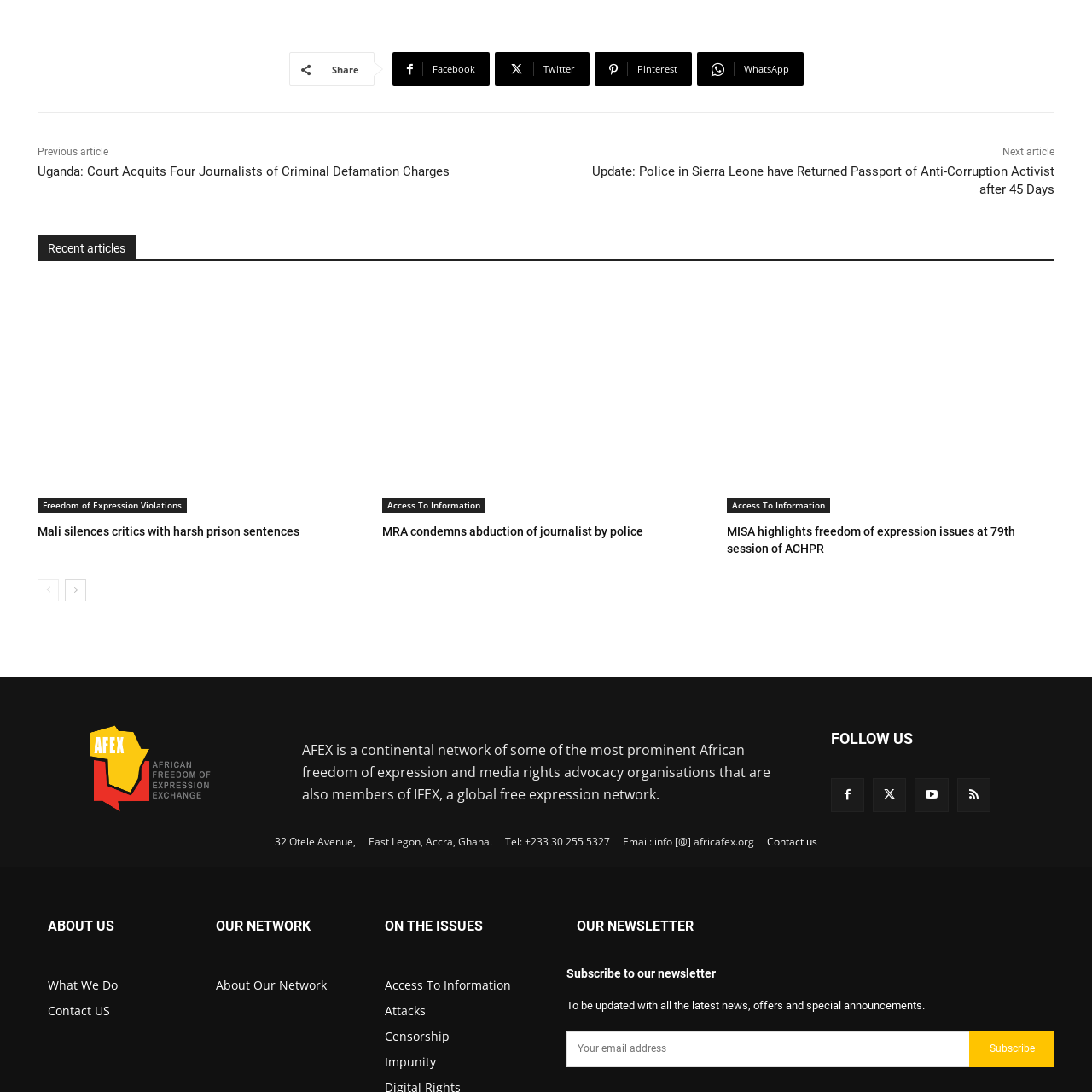Please specify the bounding box coordinates of the clickable section necessary to execute the following command: "Subscribe to the newsletter".

[0.888, 0.942, 0.966, 0.975]